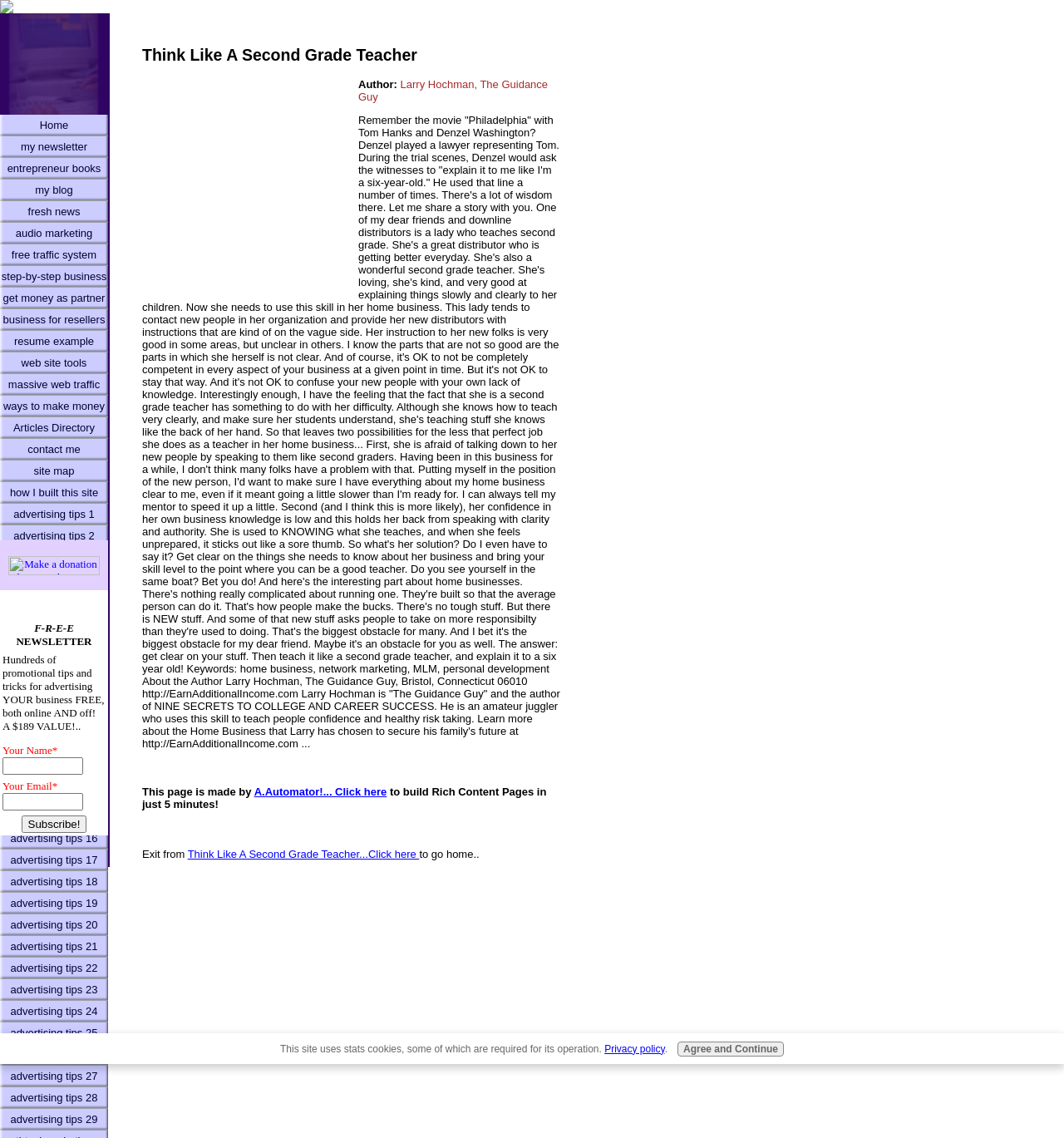Determine the bounding box coordinates of the clickable region to execute the instruction: "Exit from Think Like A Second Grade Teacher". The coordinates should be four float numbers between 0 and 1, denoted as [left, top, right, bottom].

[0.176, 0.745, 0.394, 0.756]